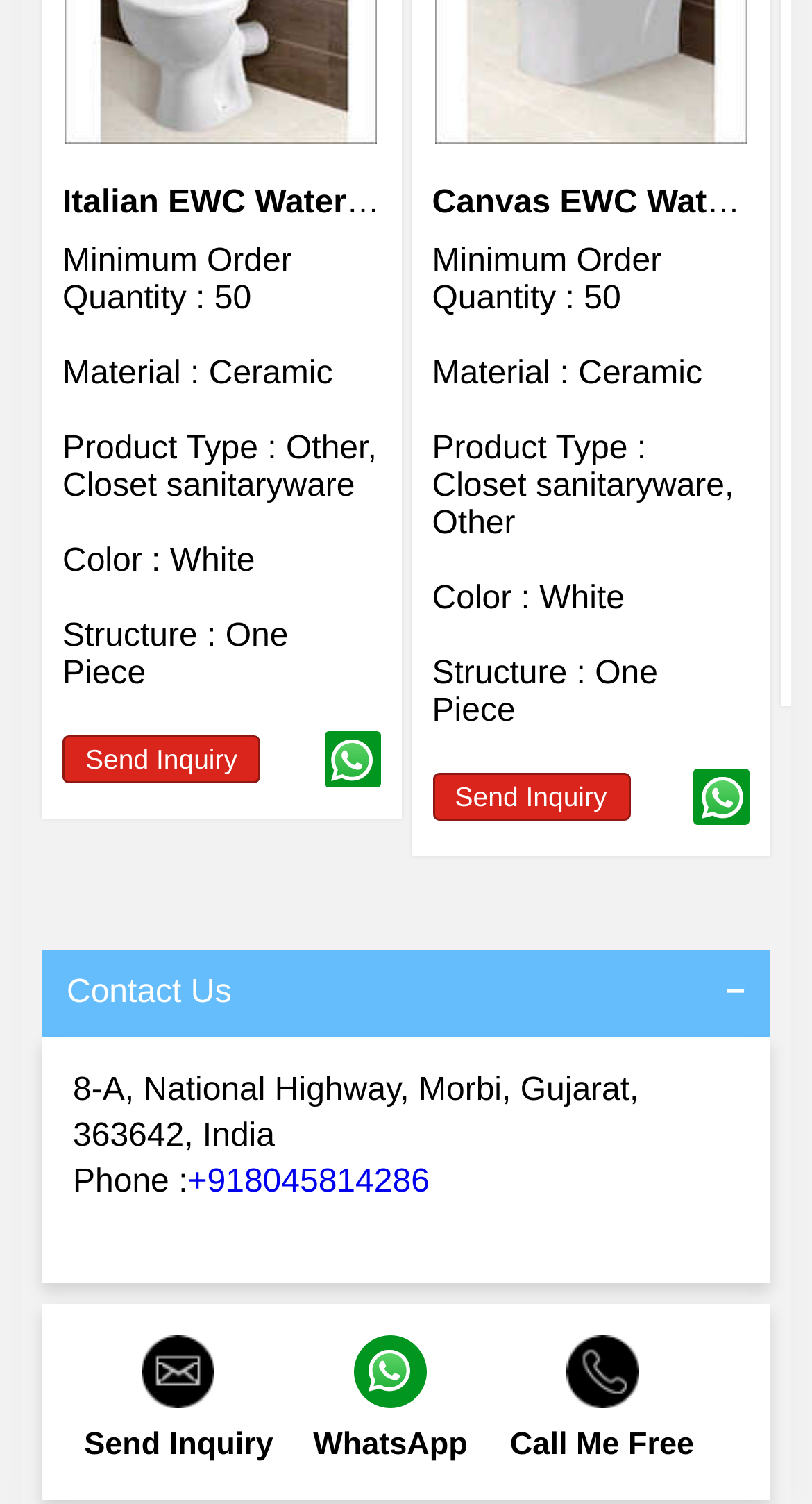Based on the element description Contact Nuru, identify the bounding box of the UI element in the given webpage screenshot. The coordinates should be in the format (top-left x, top-left y, bottom-right x, bottom-right y) and must be between 0 and 1.

None